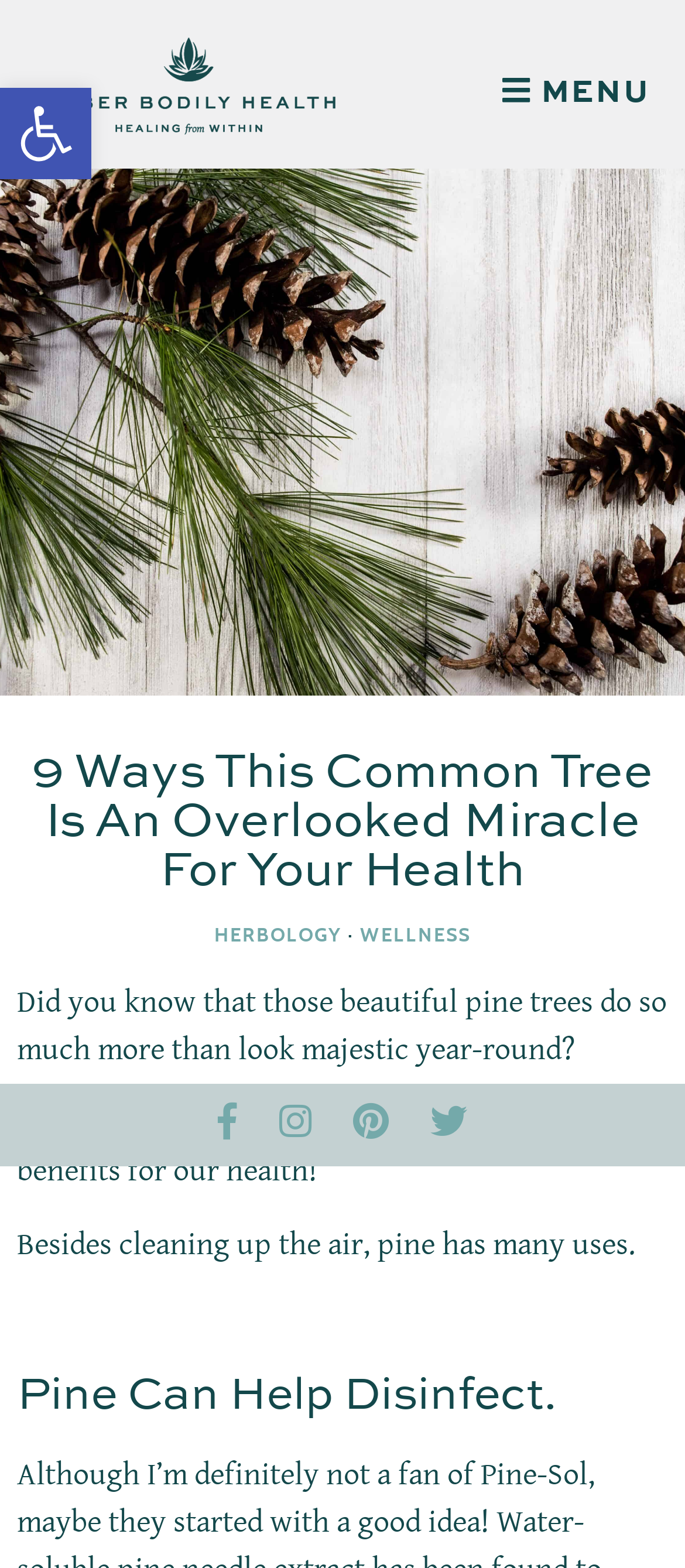Please find and report the bounding box coordinates of the element to click in order to perform the following action: "Open accessibility tools". The coordinates should be expressed as four float numbers between 0 and 1, in the format [left, top, right, bottom].

[0.0, 0.056, 0.133, 0.114]